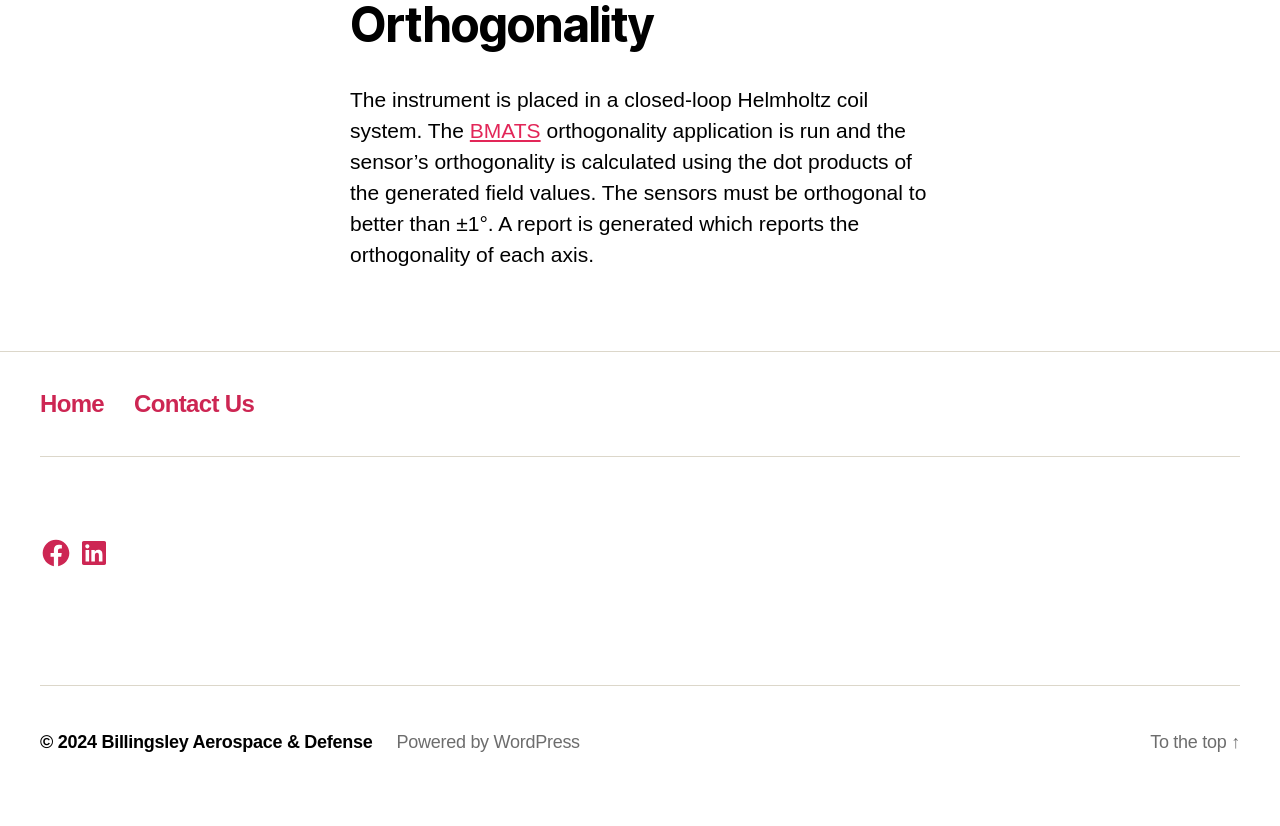Refer to the screenshot and give an in-depth answer to this question: What is the tolerance for sensor orthogonality?

The question asks about the tolerance for sensor orthogonality. By reading the StaticText element with OCR text 'The sensors must be orthogonal to better than ±1°.', we can determine that the tolerance for sensor orthogonality is ±1°.